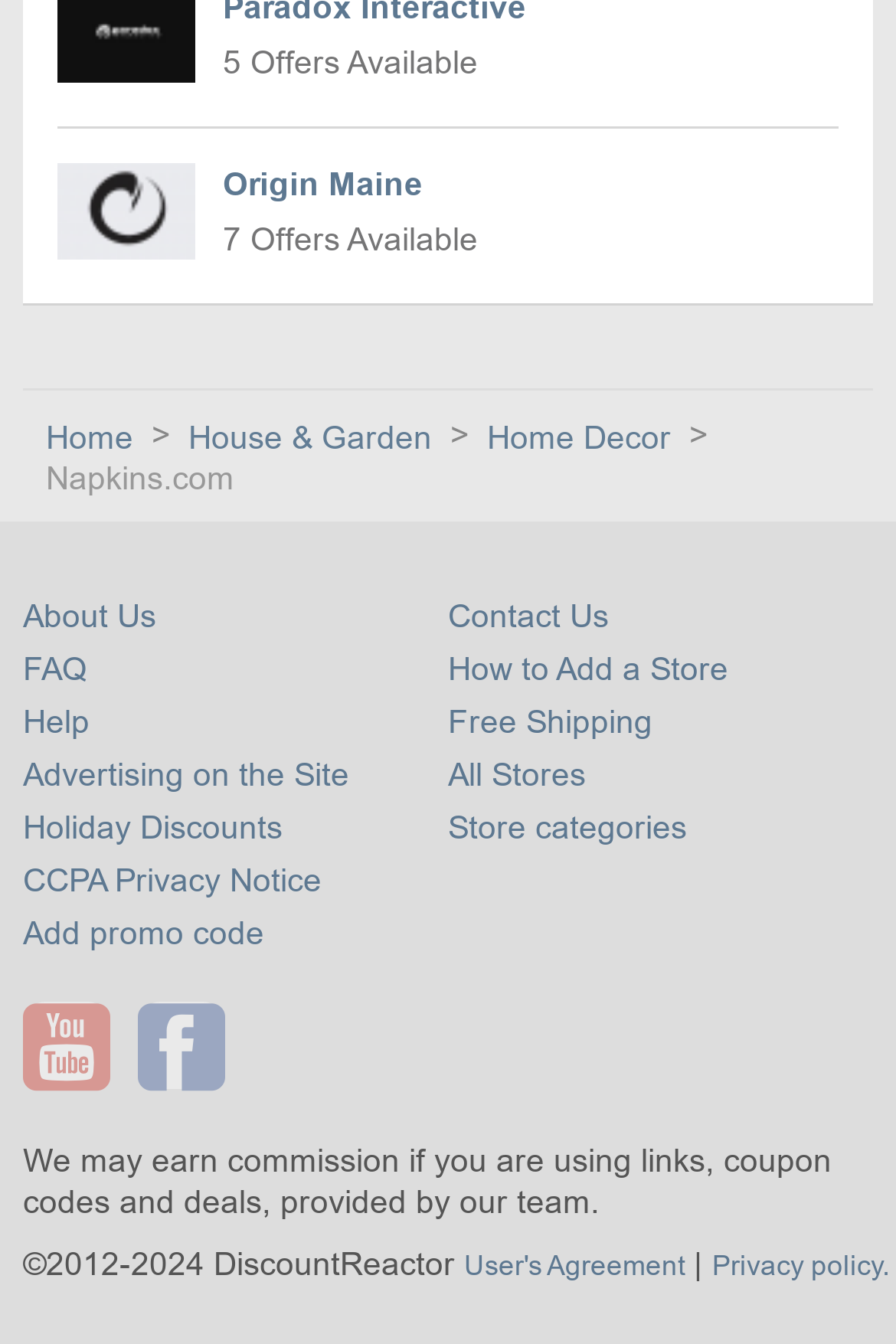Using the description: "How to Add a Store", identify the bounding box of the corresponding UI element in the screenshot.

[0.5, 0.484, 0.813, 0.511]